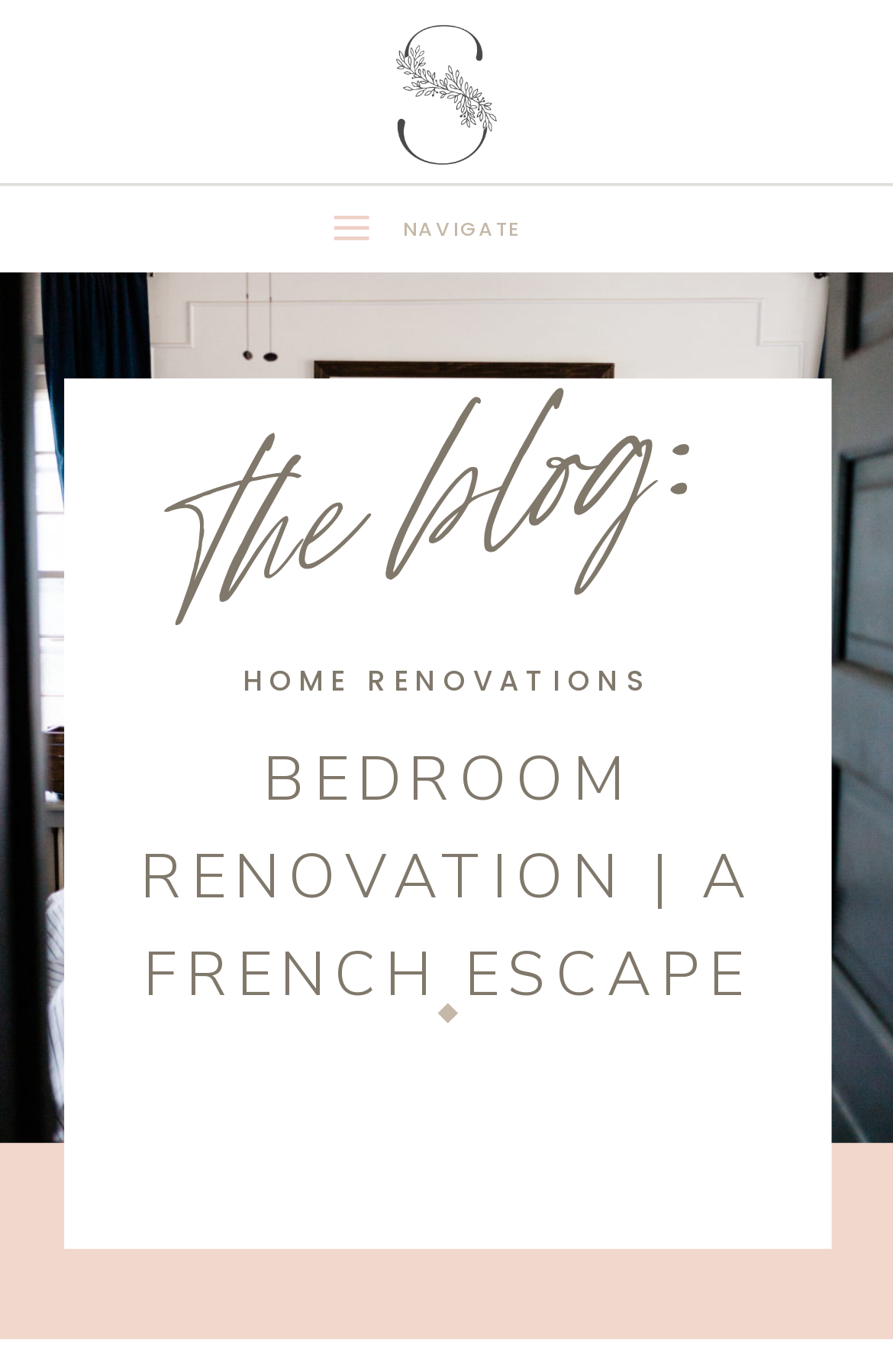Your task is to find and give the main heading text of the webpage.

BEDROOM RENOVATION | A FRENCH ESCAPE